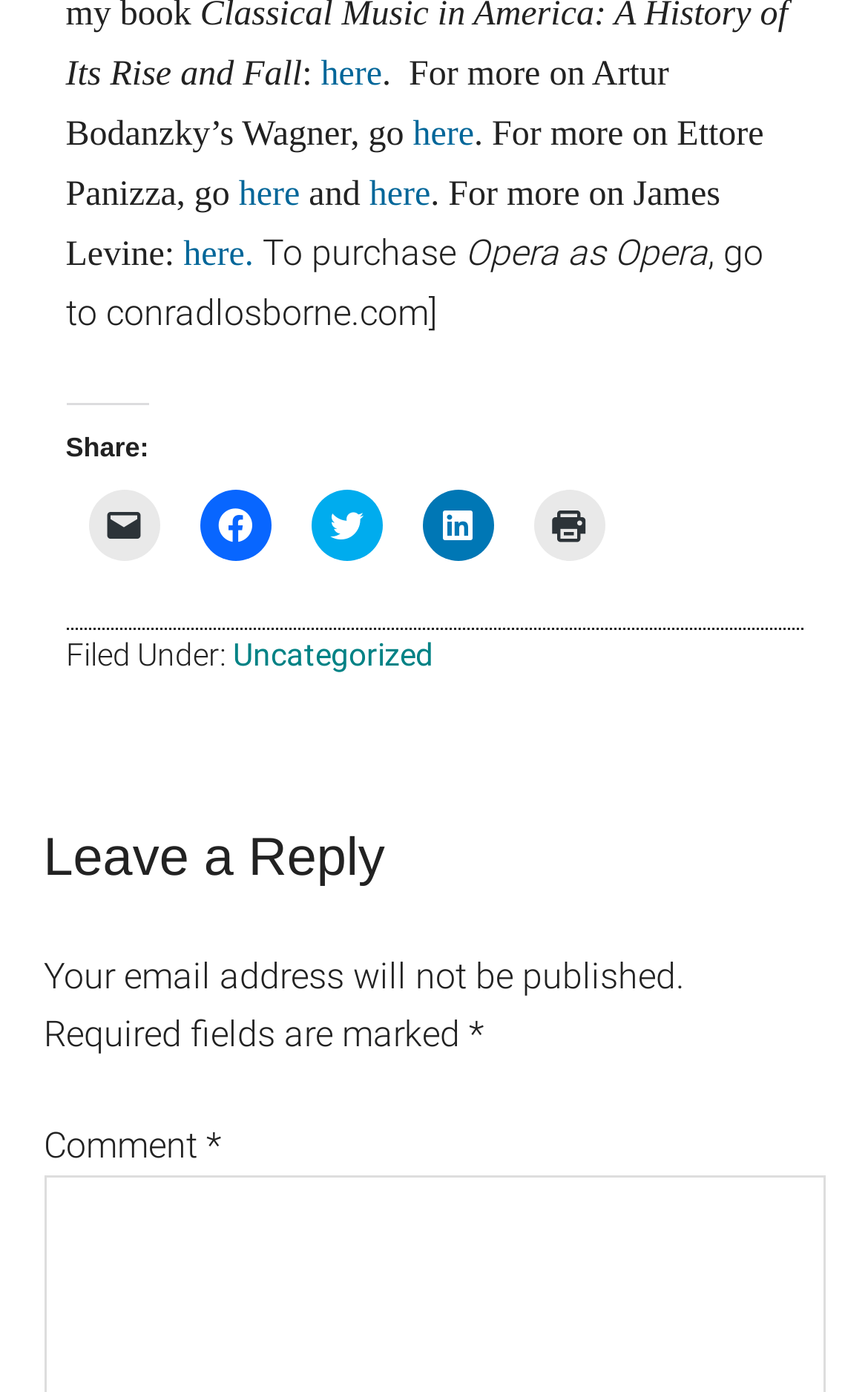How can I share this article? Examine the screenshot and reply using just one word or a brief phrase.

Via email, Facebook, Twitter, LinkedIn, or print